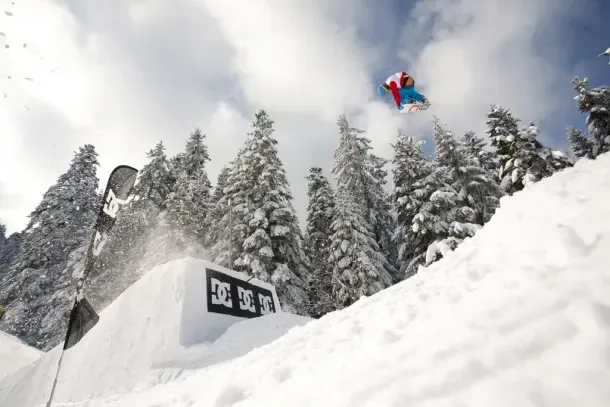Use one word or a short phrase to answer the question provided: 
What is the name of the ski resort in the image?

Borovets